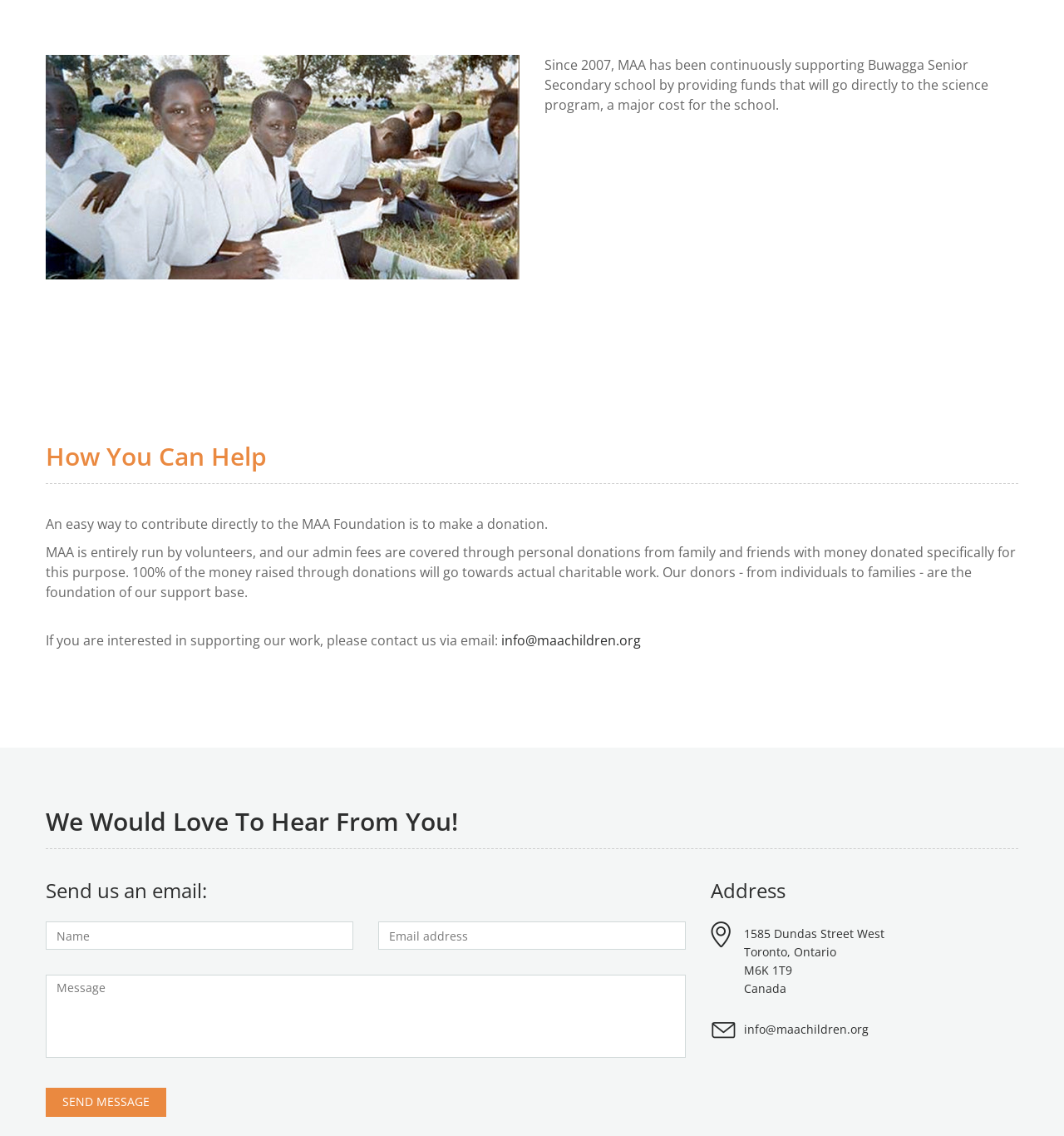What can I do on this webpage?
Please use the image to deliver a detailed and complete answer.

Based on the webpage, I can see a form to send a message and a text mentioning making a donation, so it can be inferred that I can send a message or make a donation on this webpage.